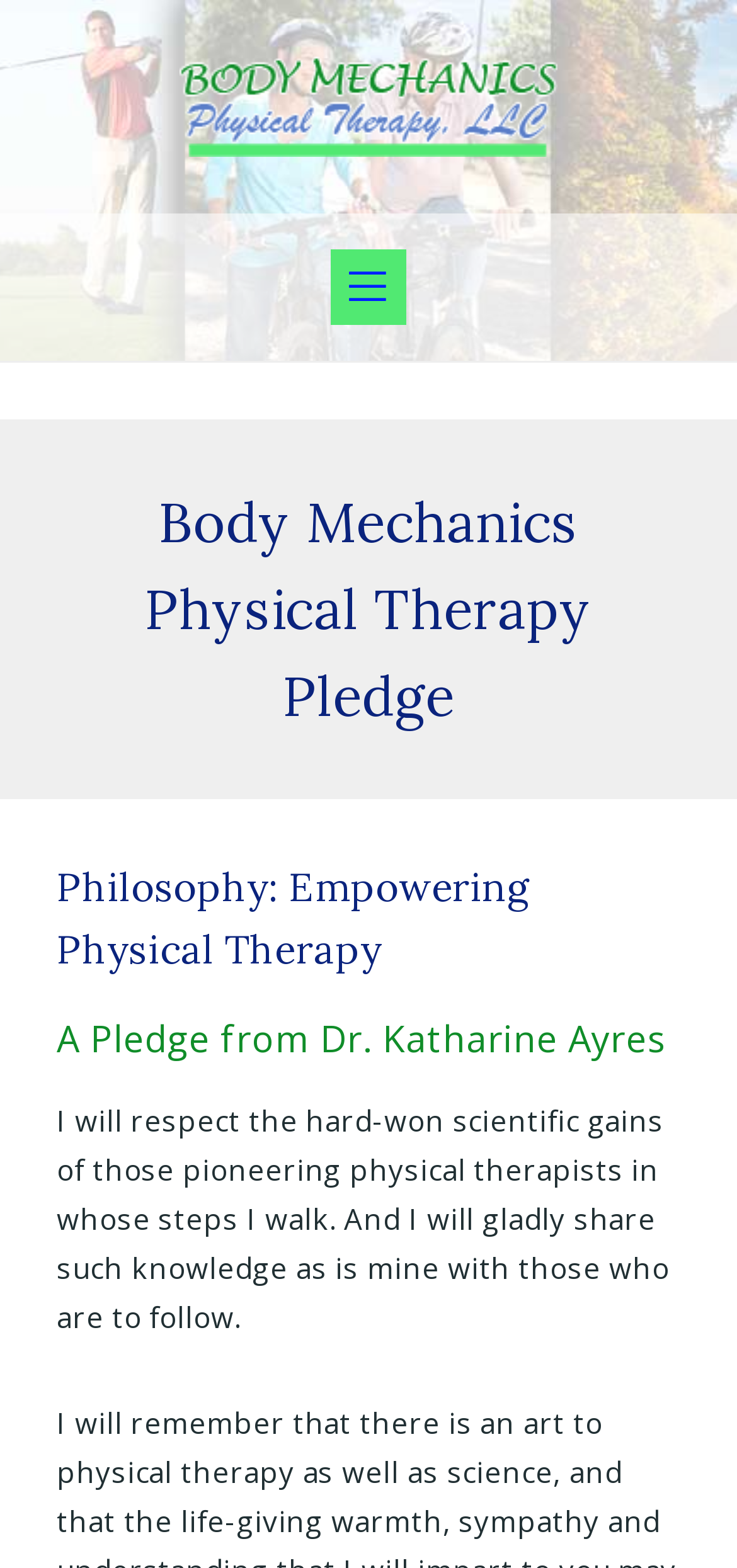Refer to the image and provide an in-depth answer to the question: 
Who is the author of the pledge?

The author of the pledge is Dr. Katharine Ayres, as stated in the heading element 'A Pledge from Dr. Katharine Ayres', which is located below the philosophy heading.